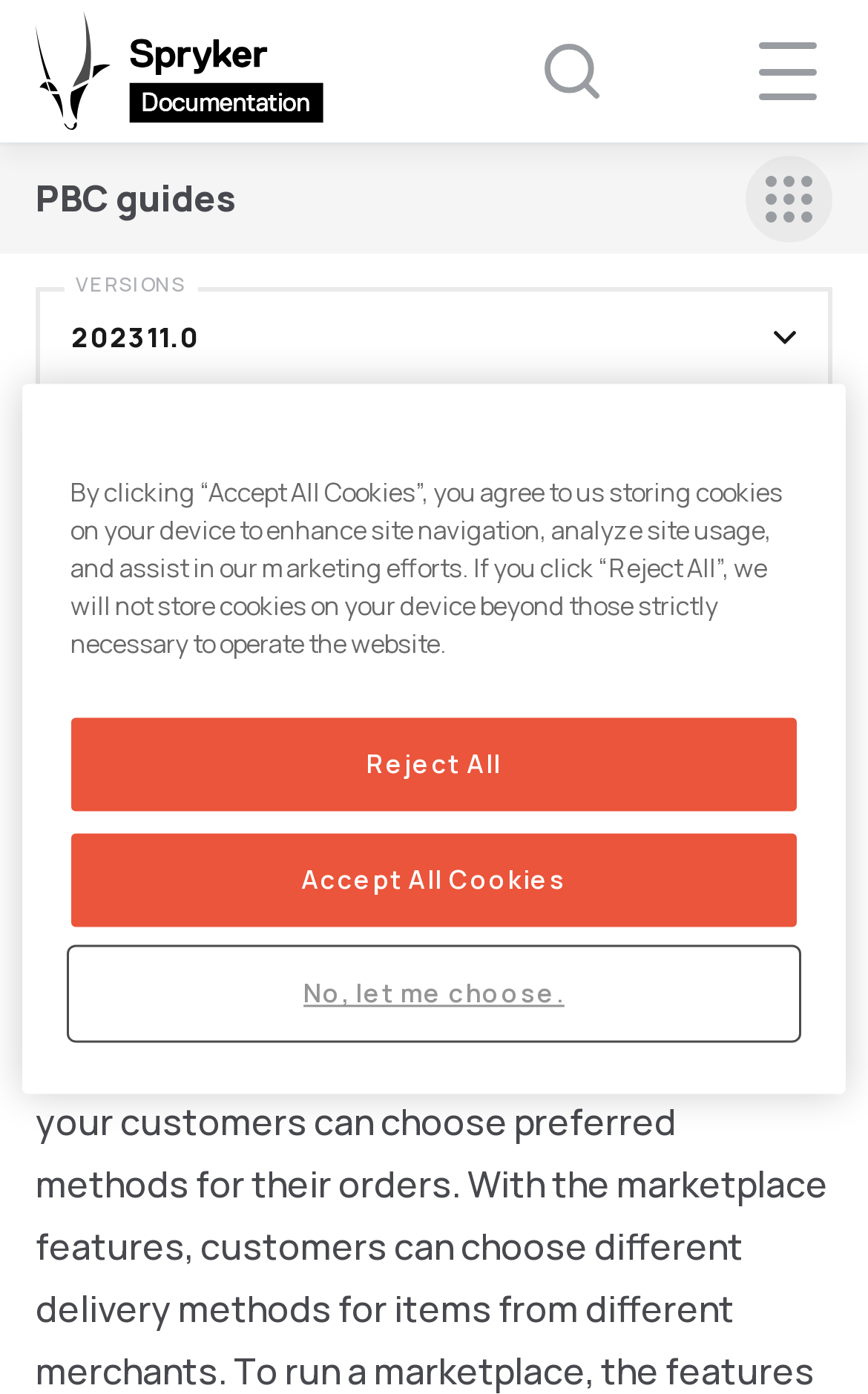Identify the bounding box for the UI element described as: "SearchK". The coordinates should be four float numbers between 0 and 1, i.e., [left, top, right, bottom].

[0.521, 0.019, 0.731, 0.083]